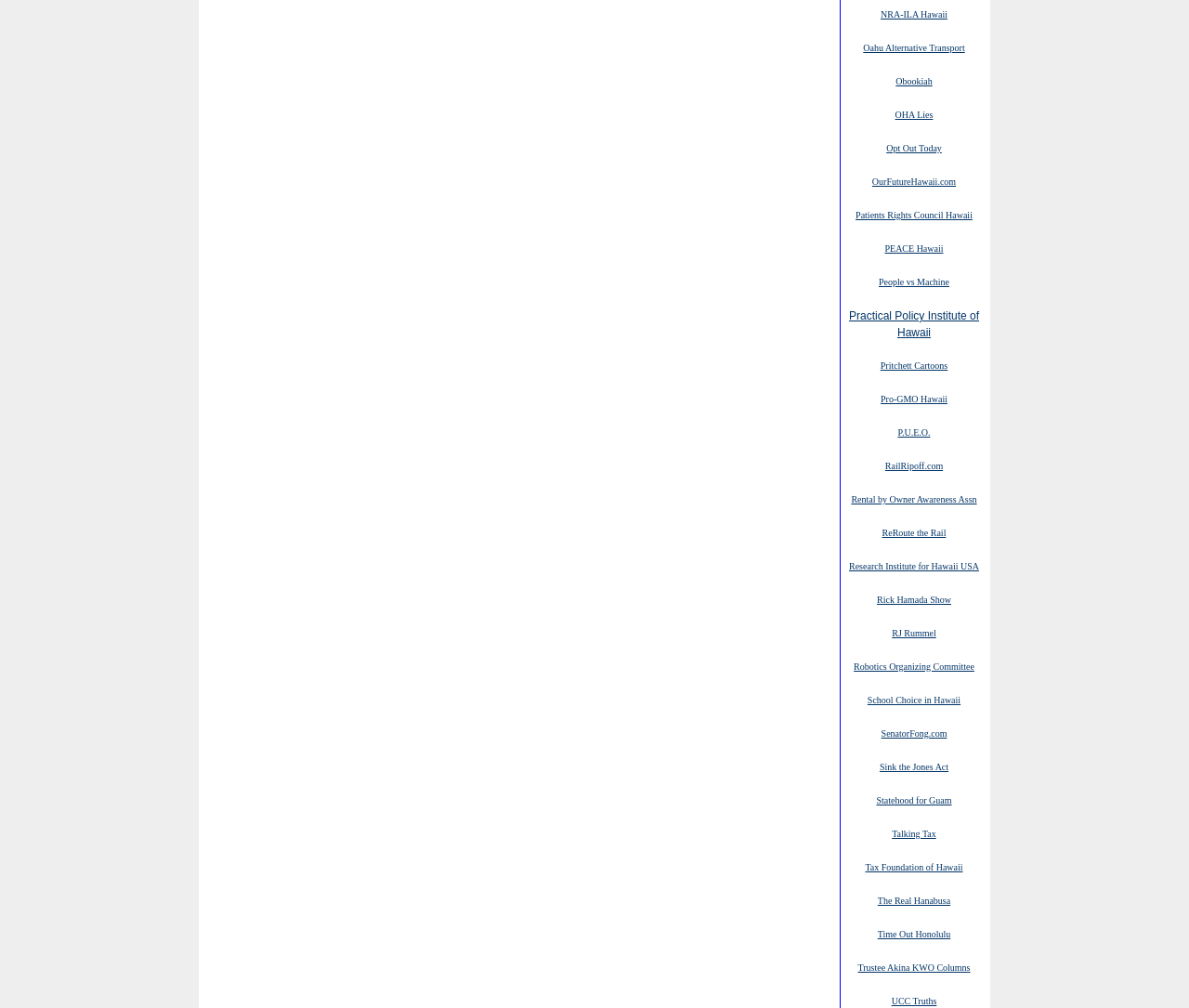Pinpoint the bounding box coordinates of the area that must be clicked to complete this instruction: "check out Opt Out Today".

[0.745, 0.14, 0.792, 0.153]